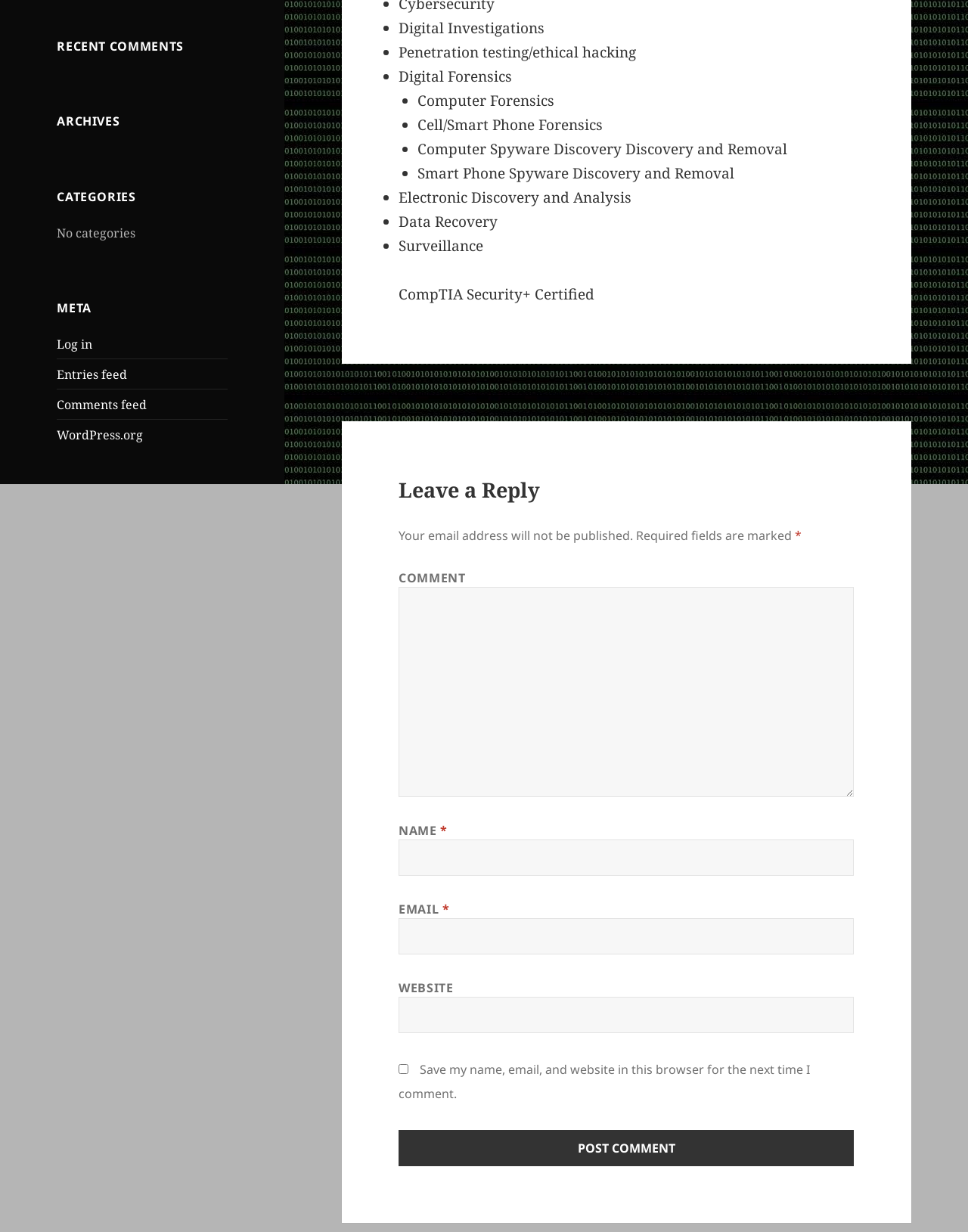Identify the bounding box coordinates for the UI element described as follows: "parent_node: NAME * name="author"". Ensure the coordinates are four float numbers between 0 and 1, formatted as [left, top, right, bottom].

[0.412, 0.681, 0.882, 0.711]